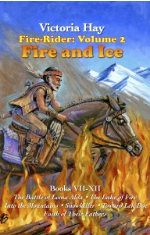What is the rider holding?
Based on the image content, provide your answer in one word or a short phrase.

Nothing